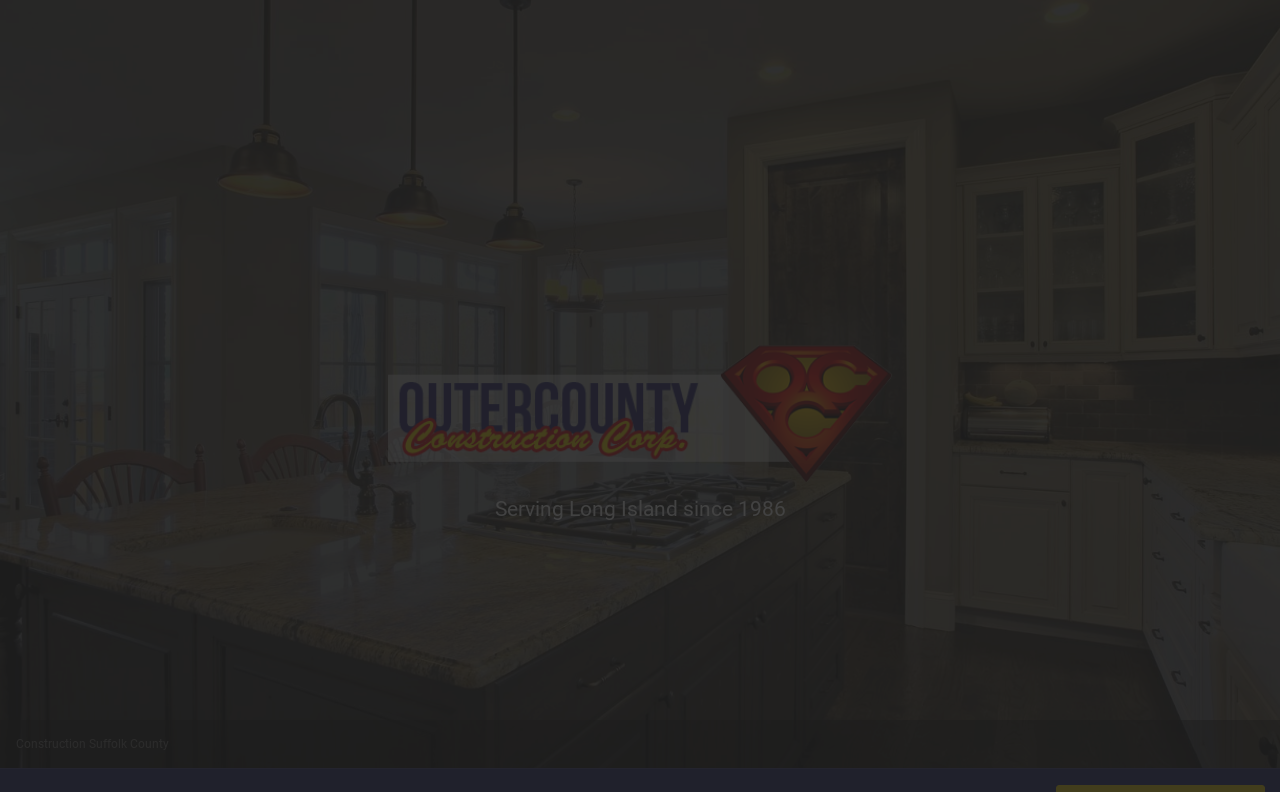Please identify and generate the text content of the webpage's main heading.

RENOVATION IN SUFFOLK COUNTY, NY